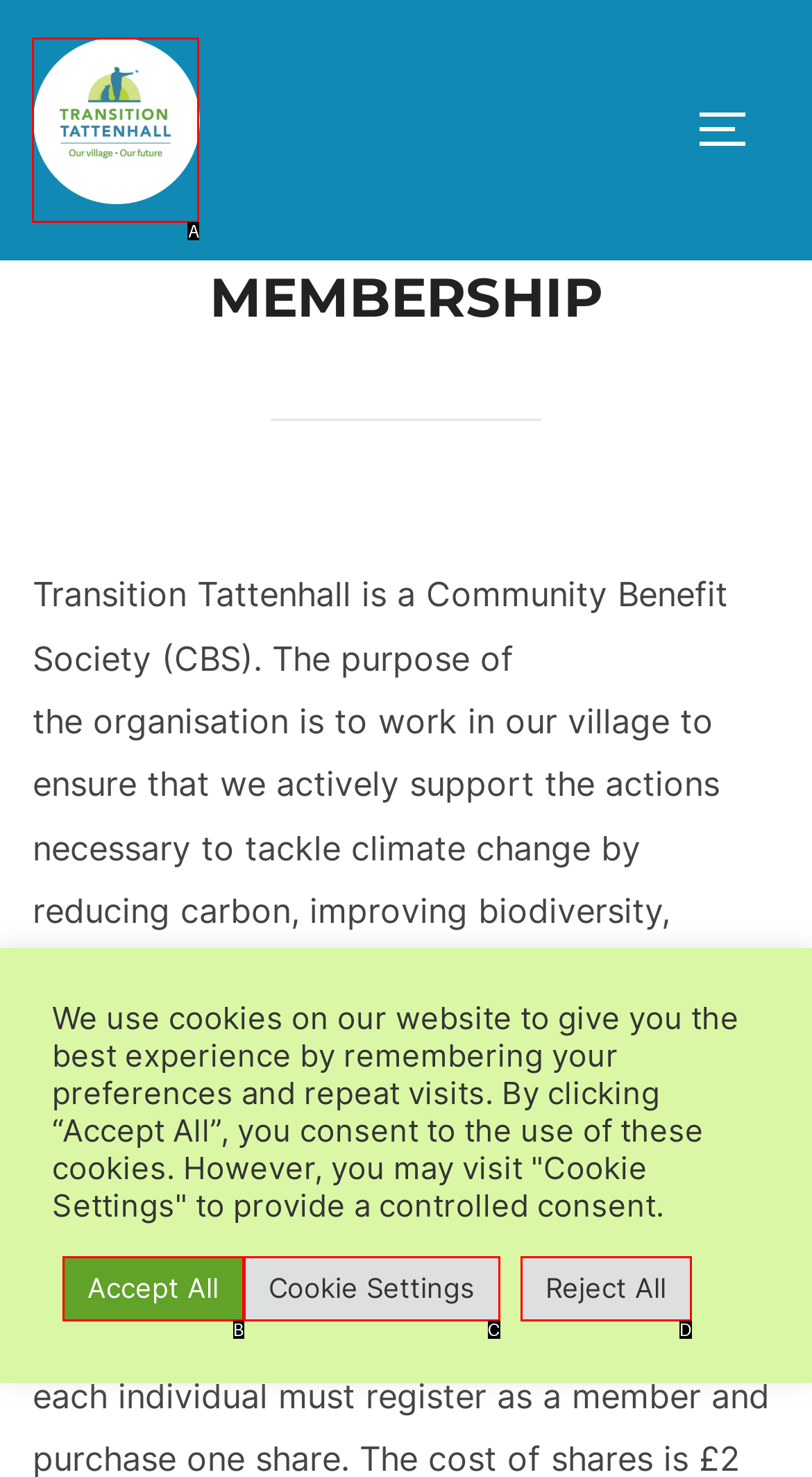Find the option that matches this description: alt="Transition Tattenhall"
Provide the corresponding letter directly.

A